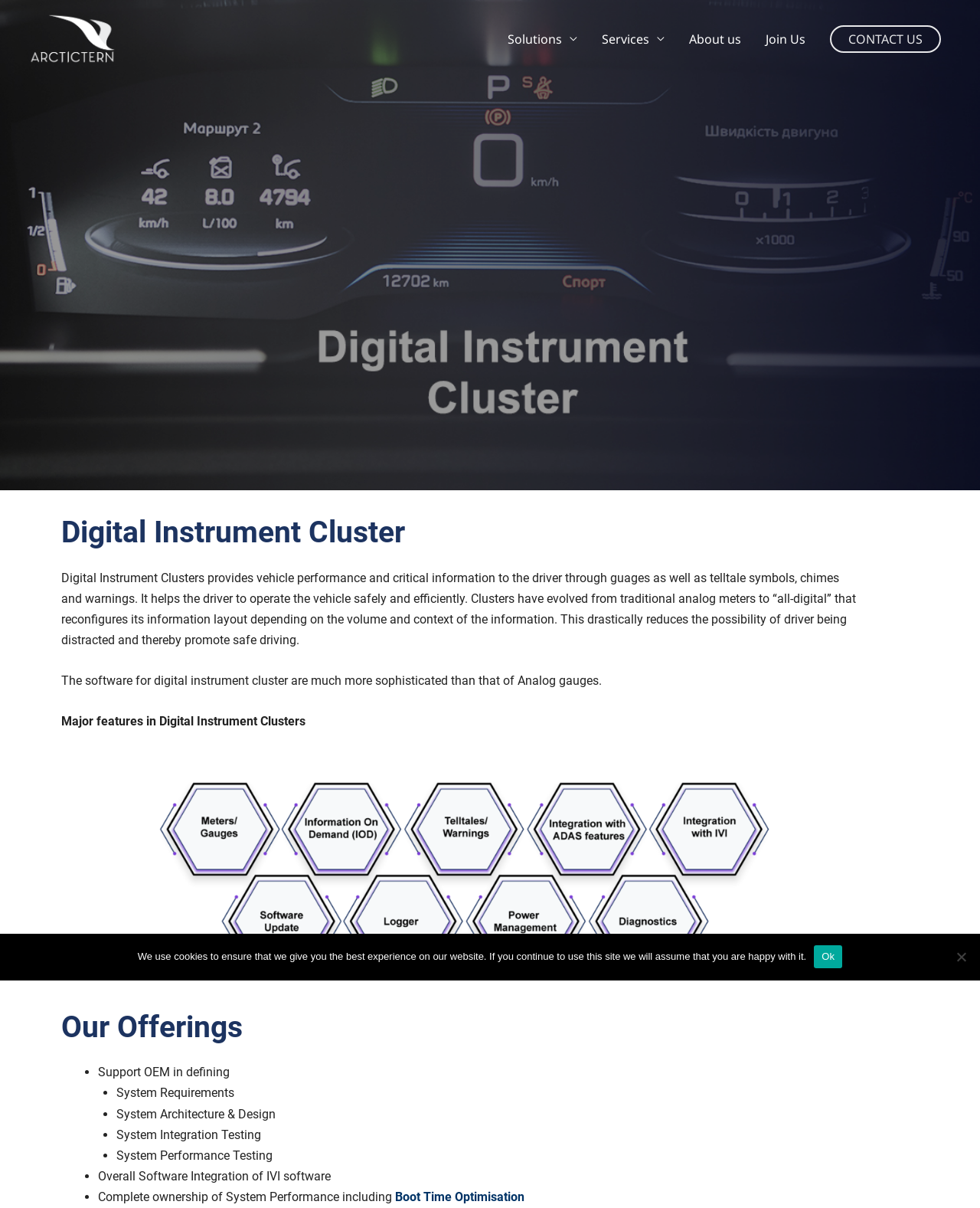Answer the question using only one word or a concise phrase: What is the difference between Digital Instrument Clusters and Analog gauges?

Software is more sophisticated